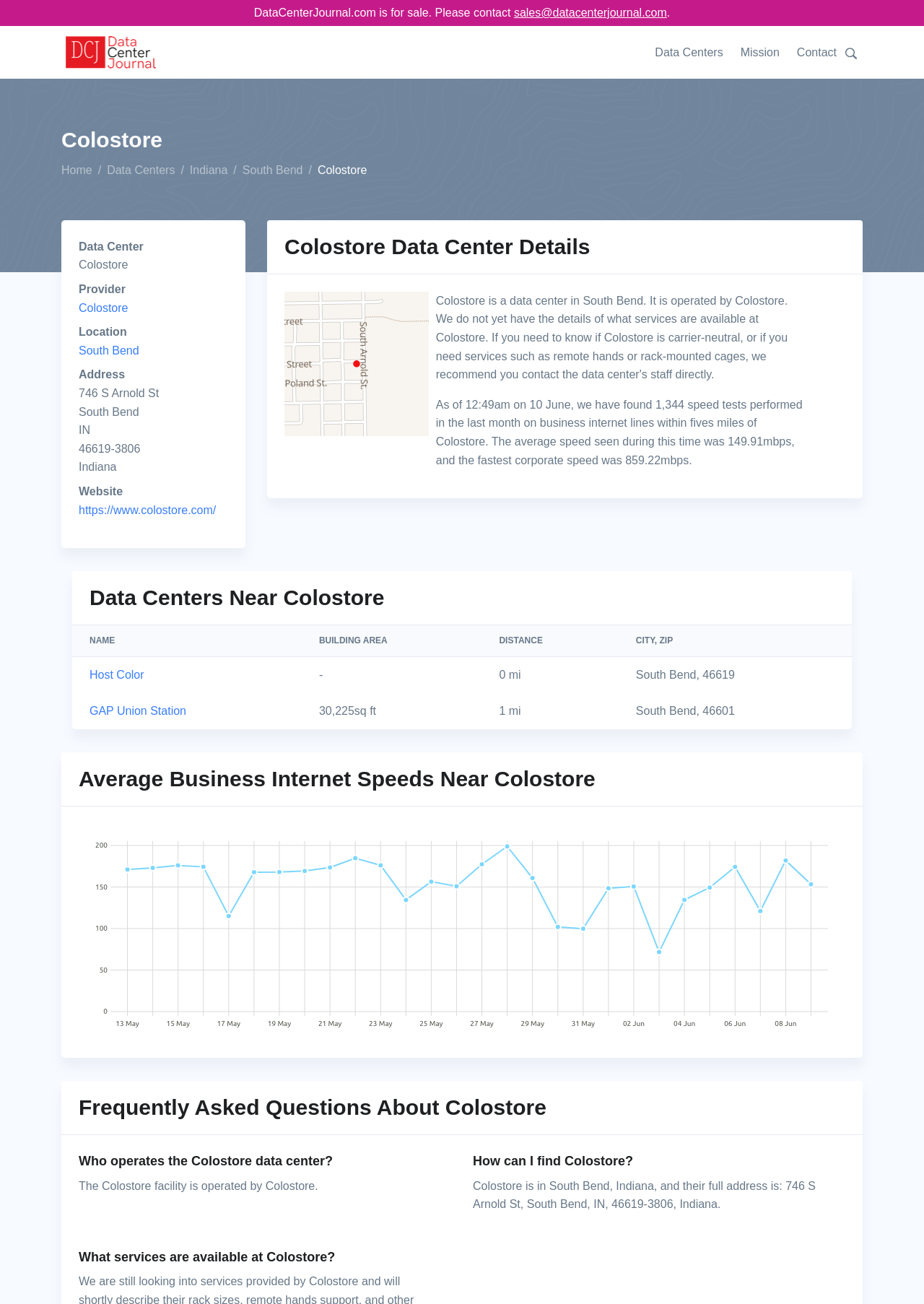Please answer the following question using a single word or phrase: 
How many data centers are listed near Colostore?

2